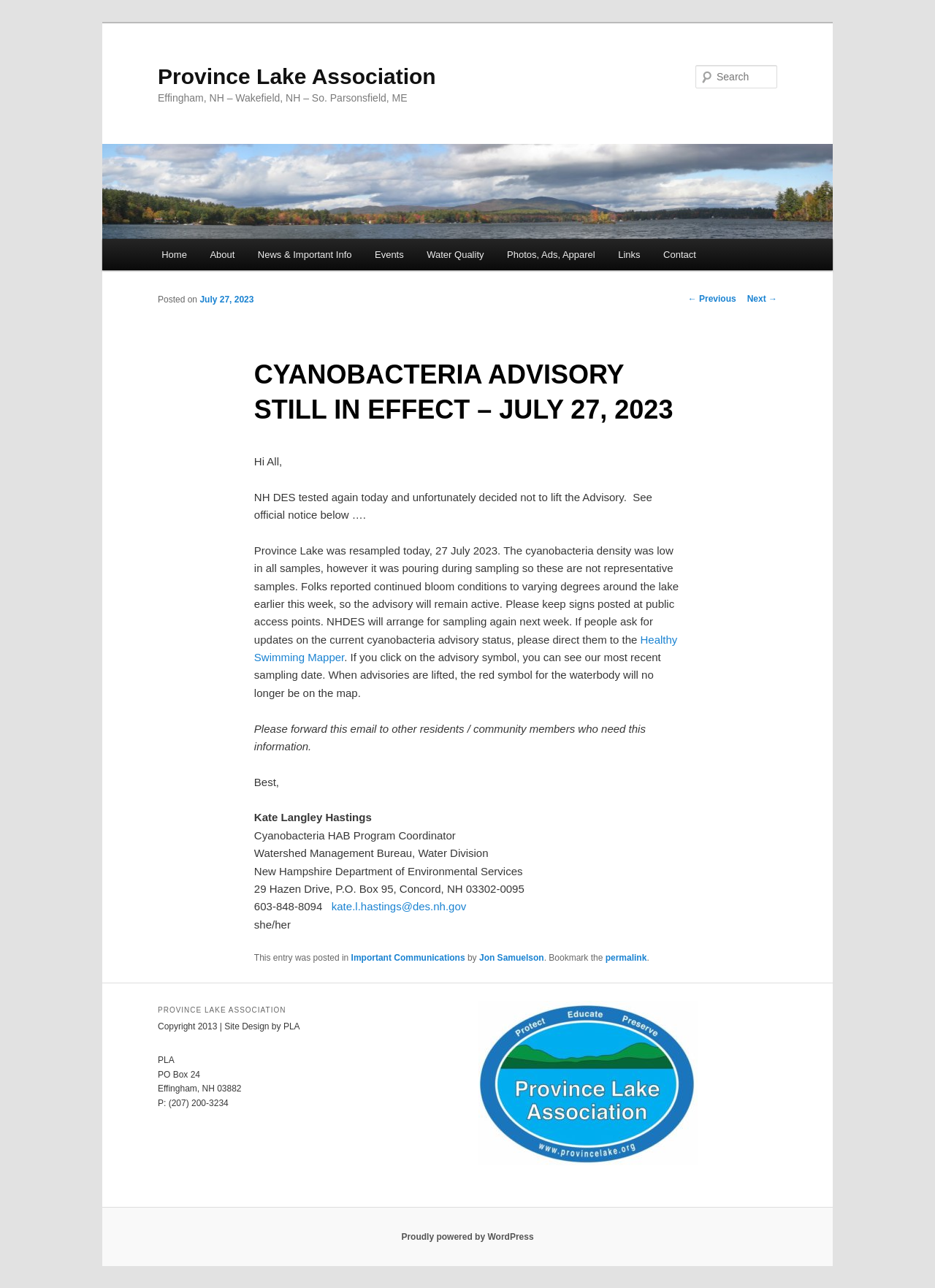Create a detailed narrative describing the layout and content of the webpage.

The webpage is about the Province Lake Association, with a focus on a cyanobacteria advisory still in effect as of July 27, 2023. At the top of the page, there is a heading with the association's name and a link to skip to the primary content. Below this, there is a heading with the location "Effingham, NH – Wakefield, NH – So. Parsonsfield, ME" and a link to the association's website.

To the right of the location heading, there is an image of the Province Lake Association's logo. Above this image, there is a search bar with a "Search" label. To the right of the search bar, there is a heading with the text "Main menu" and a series of links to different pages, including "Home", "About", "News & Important Info", "Events", "Water Quality", "Photos, Ads, Apparel", "Links", and "Contact".

The main content of the page is an article about the cyanobacteria advisory. The article has a heading with the title "CYANOBACTERIA ADVISORY STILL IN EFFECT – JULY 27, 2023" and a posted date of July 27, 2023. The article's content is a message from Kate Langley Hastings, the Cyanobacteria HAB Program Coordinator, explaining that the advisory will remain in effect due to continued bloom conditions around the lake. The message includes information about sampling and testing, as well as a link to the Healthy Swimming Mapper.

Below the article, there is a footer section with a message about the post's category and author, as well as a link to the permalink. At the very bottom of the page, there is a copyright notice and contact information for the Province Lake Association.

On the right-hand side of the page, there is a complementary section with a heading that repeats the association's name and a series of links to other pages. Below this, there is a section with the association's address, phone number, and a link to WordPress.